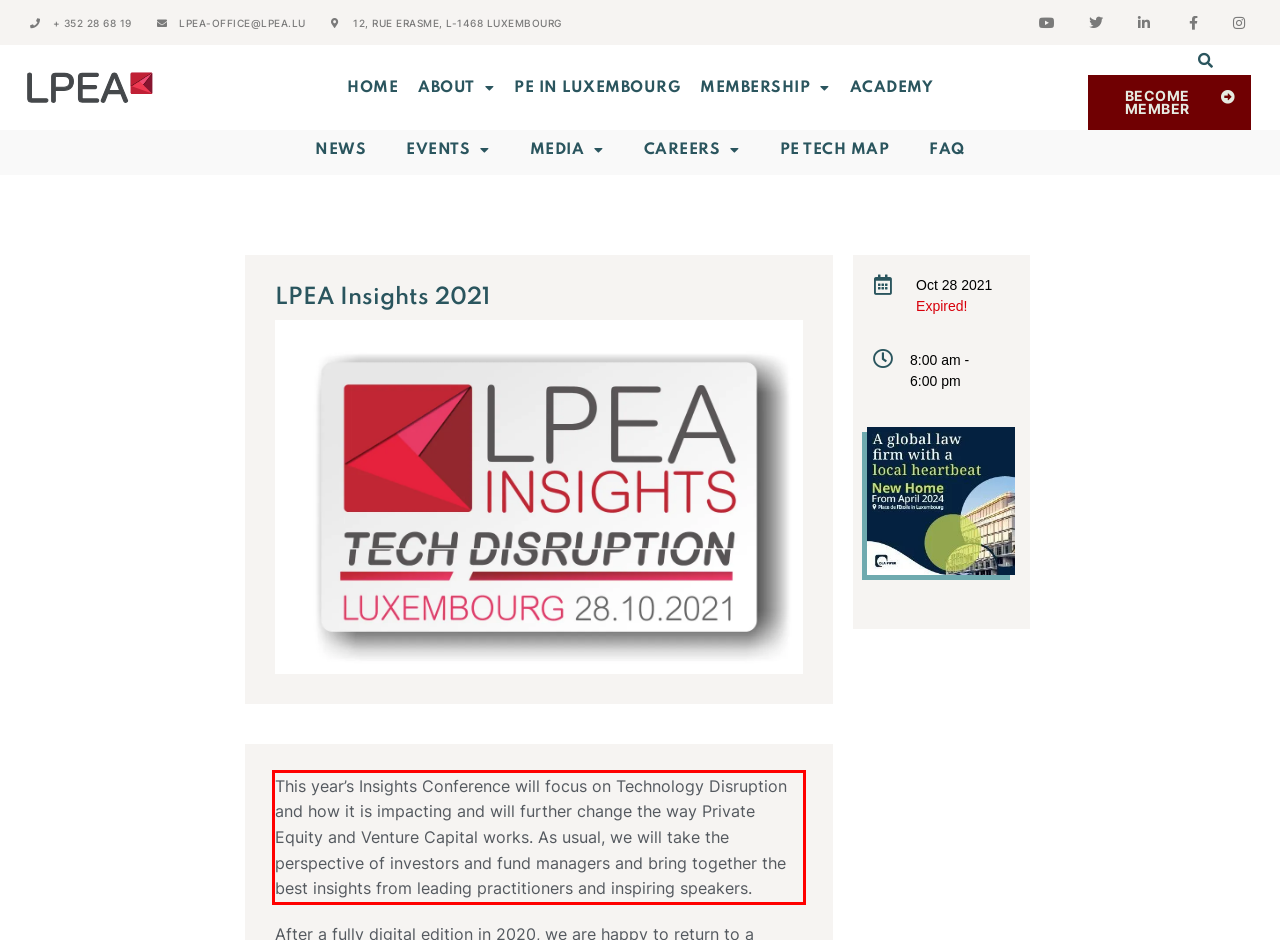Please perform OCR on the UI element surrounded by the red bounding box in the given webpage screenshot and extract its text content.

This year’s Insights Conference will focus on Technology Disruption and how it is impacting and will further change the way Private Equity and Venture Capital works. As usual, we will take the perspective of investors and fund managers and bring together the best insights from leading practitioners and inspiring speakers.